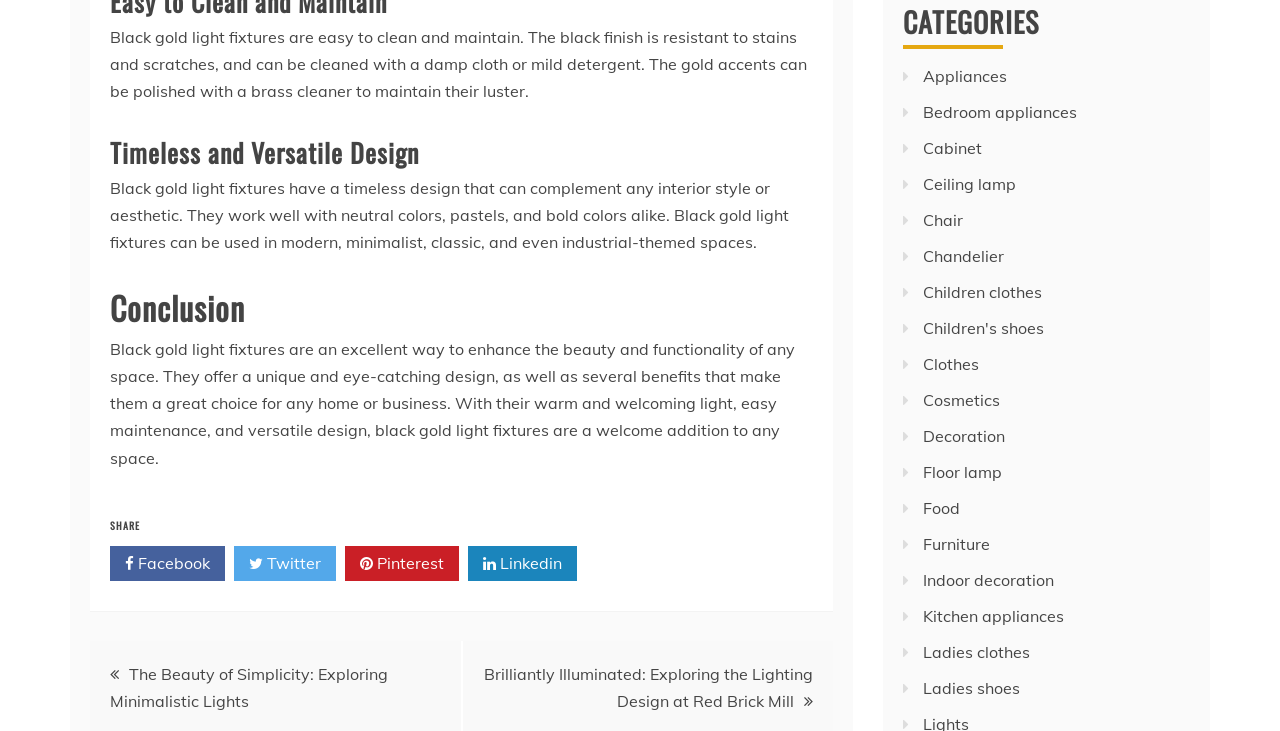Please locate the bounding box coordinates of the element's region that needs to be clicked to follow the instruction: "Read the book review". The bounding box coordinates should be provided as four float numbers between 0 and 1, i.e., [left, top, right, bottom].

None